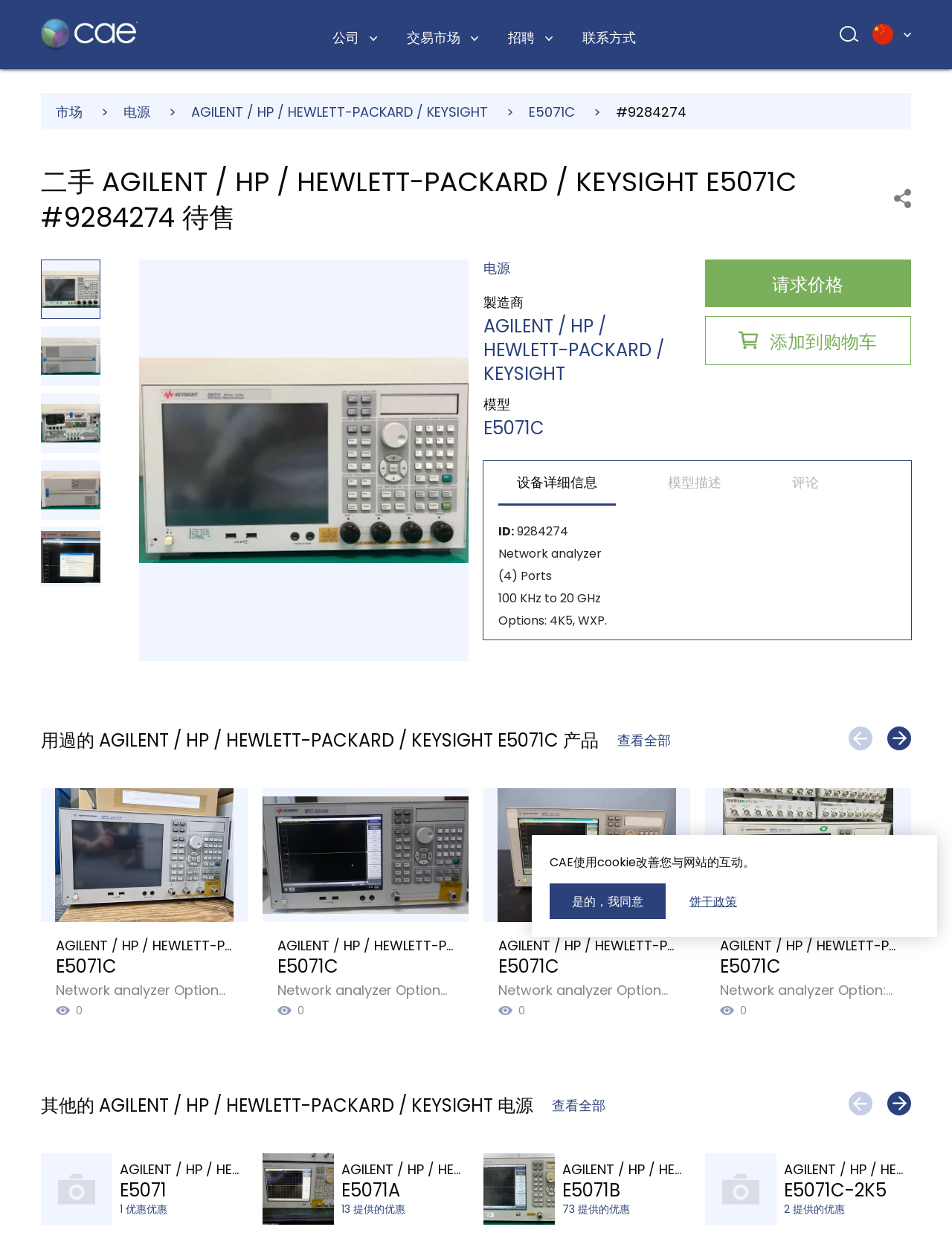Extract the text of the main heading from the webpage.

二手 AGILENT / HP / HEWLETT-PACKARD / KEYSIGHT E5071C #9284274 待售